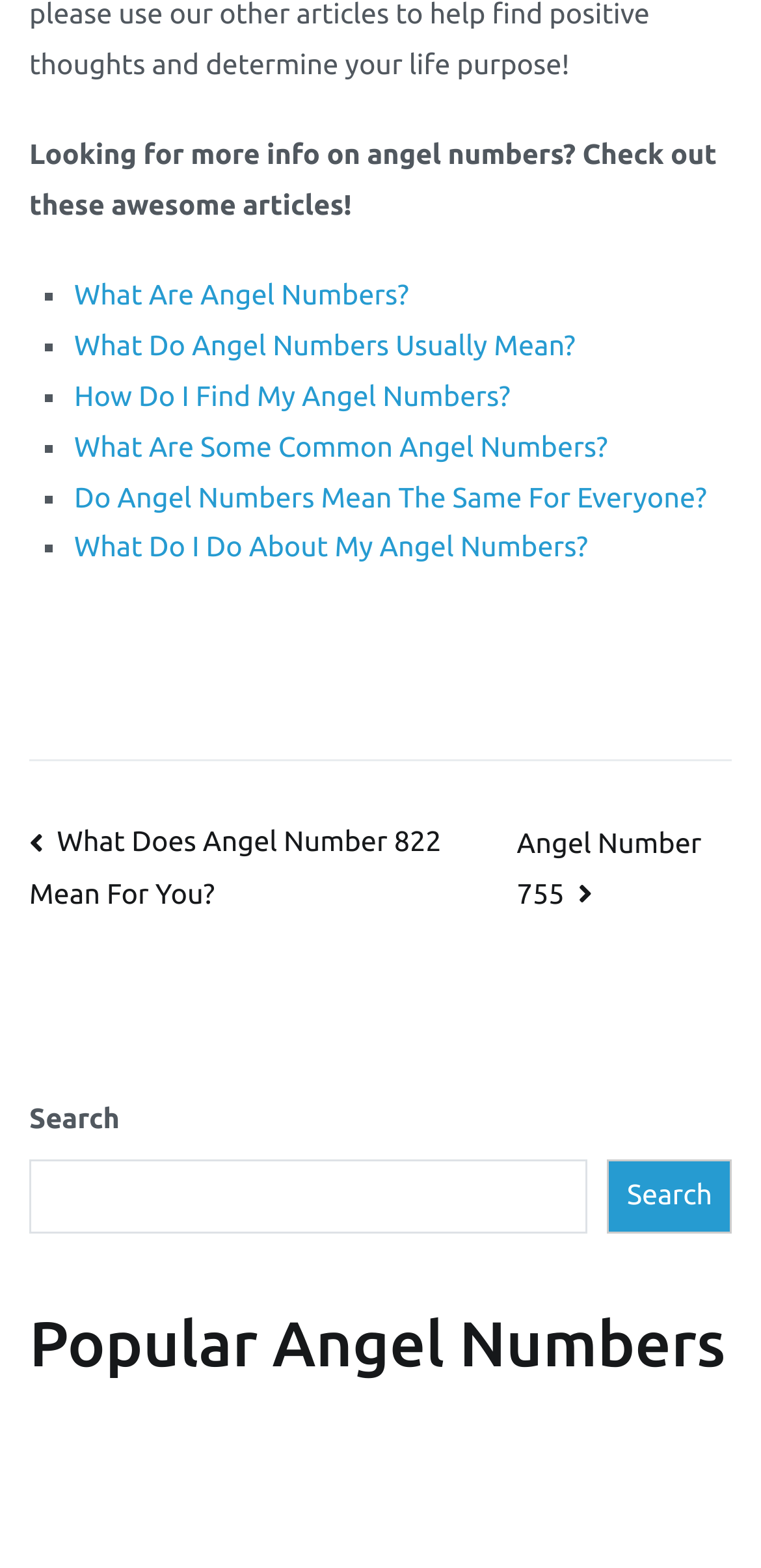Pinpoint the bounding box coordinates of the area that should be clicked to complete the following instruction: "Click on 'What Are Angel Numbers?'". The coordinates must be given as four float numbers between 0 and 1, i.e., [left, top, right, bottom].

[0.098, 0.178, 0.537, 0.198]